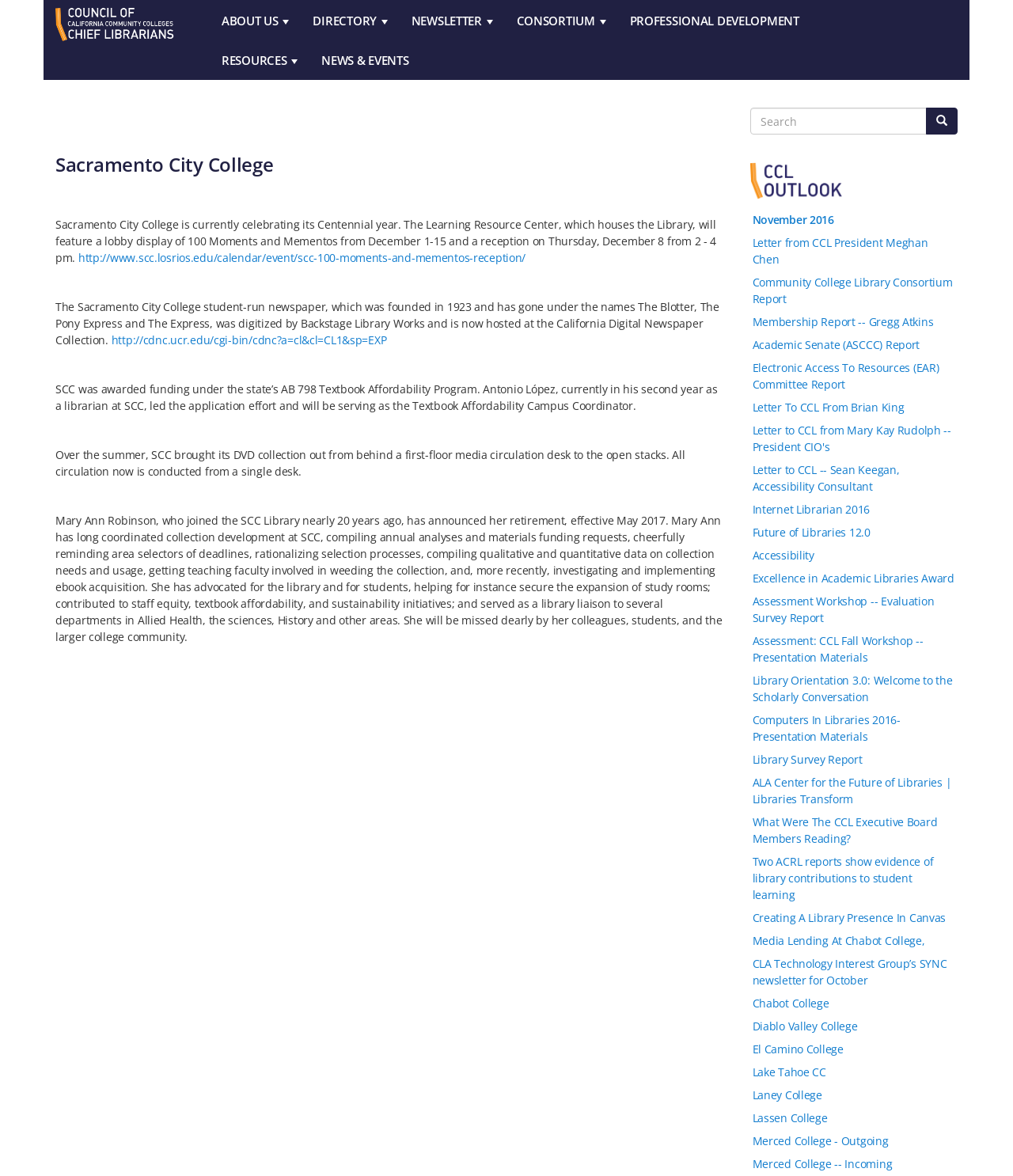Describe all visible elements and their arrangement on the webpage.

The webpage is about Sacramento City College and the Council of Chief Librarians in California Community Colleges. At the top, there is a navigation menu with links to "Home", "ABOUT US", "DIRECTORY", "NEWSLETTER", "CONSORTIUM", "PROFESSIONAL DEVELOPMENT", and "RESOURCES". Below the navigation menu, there is a search form with a text box and a search button.

The main content of the webpage is divided into two sections. On the left side, there is a heading "Sacramento City College" followed by a series of articles and news updates. The articles include information about the college's Centennial year celebration, the digitization of the student-run newspaper, and the awarding of funding for textbook affordability. There are also links to external websites and news articles.

On the right side, there is a section with links to various reports, newsletters, and presentations related to the Council of Chief Librarians. The links are organized in a list and include topics such as accessibility, library orientation, and technology interest groups. There are also links to reports from different colleges and universities.

Throughout the webpage, there are images and icons used to break up the text and add visual interest. The overall layout is clean and easy to navigate, with clear headings and concise text.